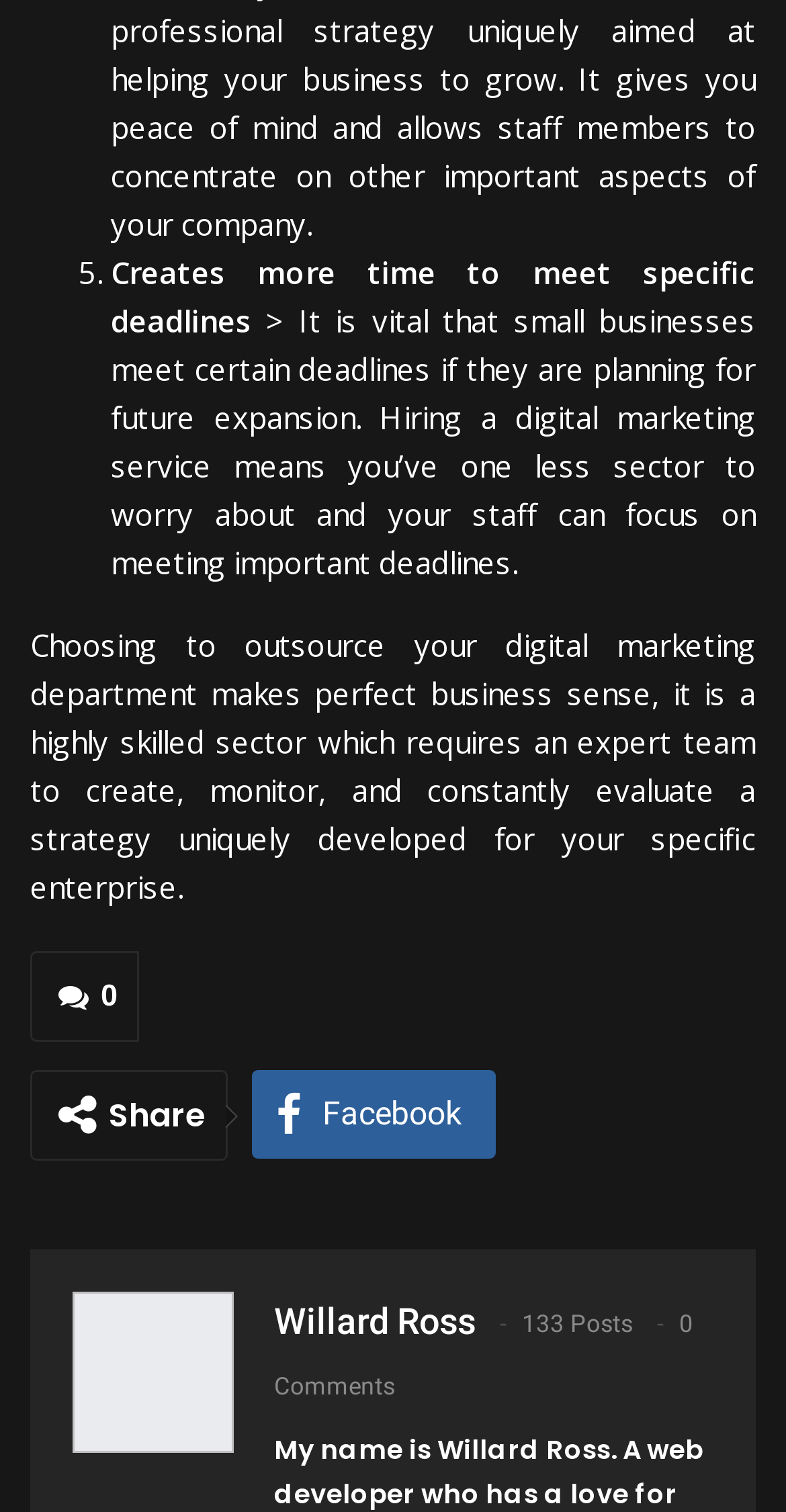Please determine the bounding box coordinates for the element that should be clicked to follow these instructions: "Click the Get Best Price link".

None